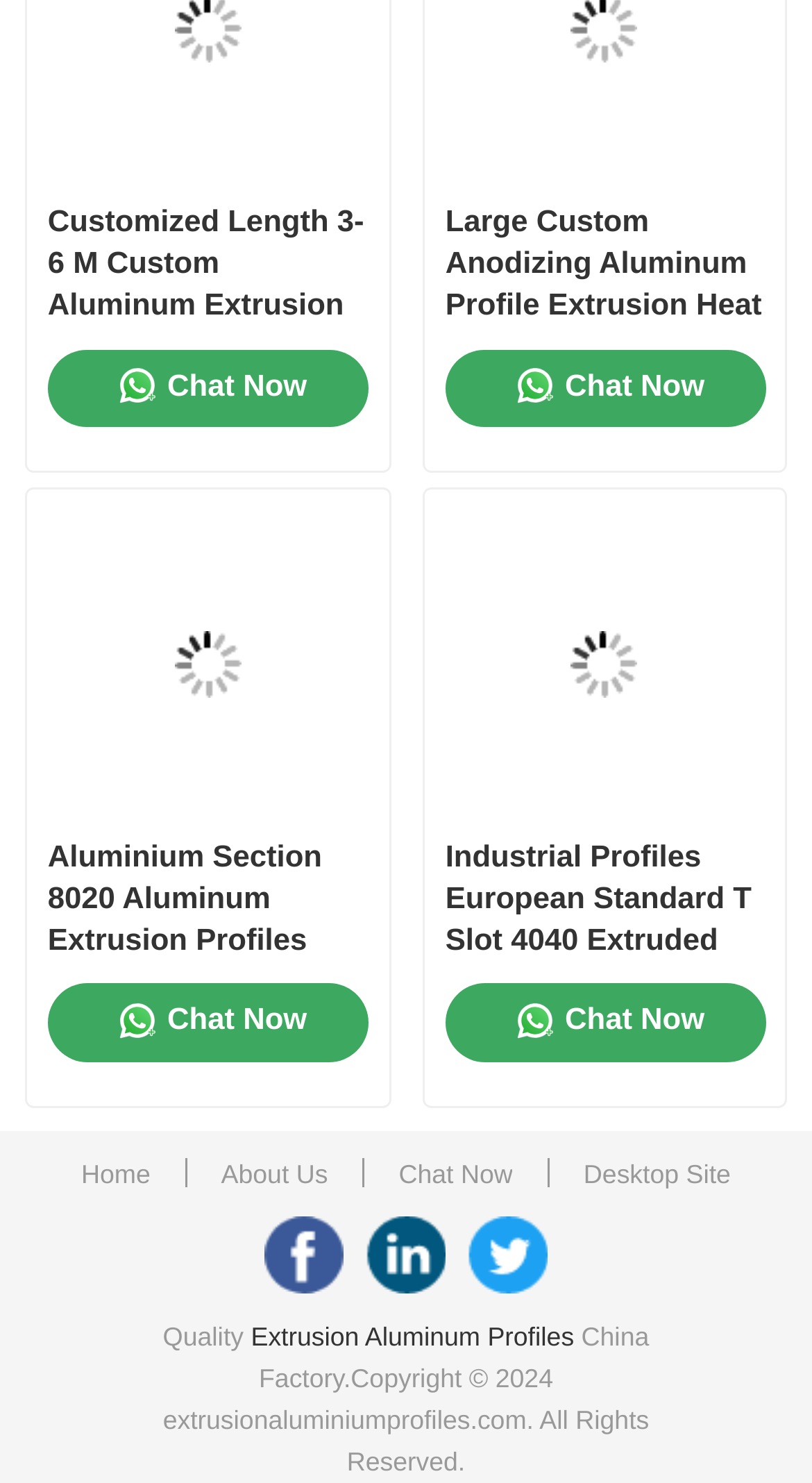What is the last product listed?
Give a detailed explanation using the information visible in the image.

I looked at the list of products and found that the last one listed is 'Aluminum Rods'.